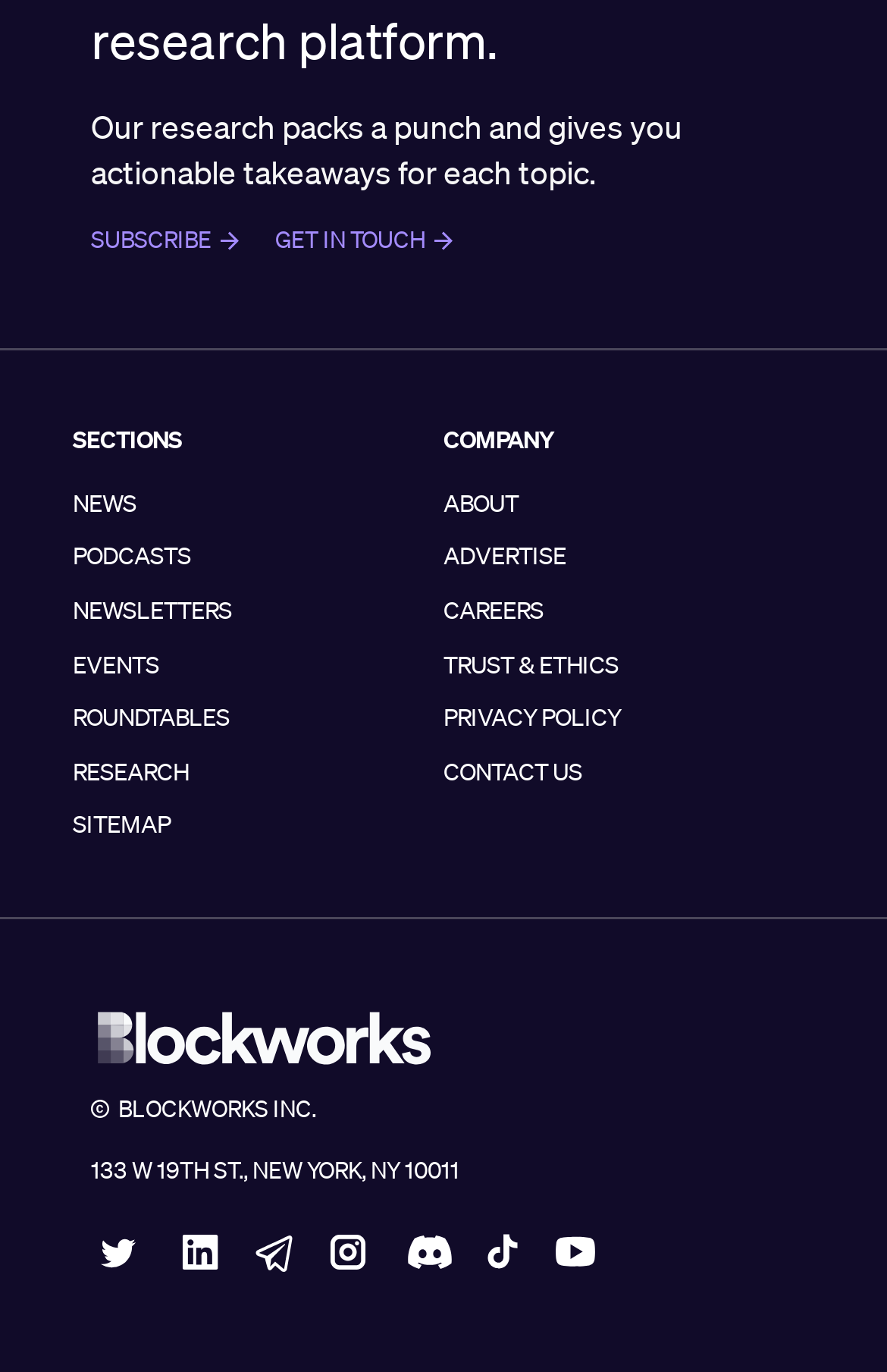Identify the coordinates of the bounding box for the element that must be clicked to accomplish the instruction: "Leave a comment on the Spider-Man: Homecoming Review".

None